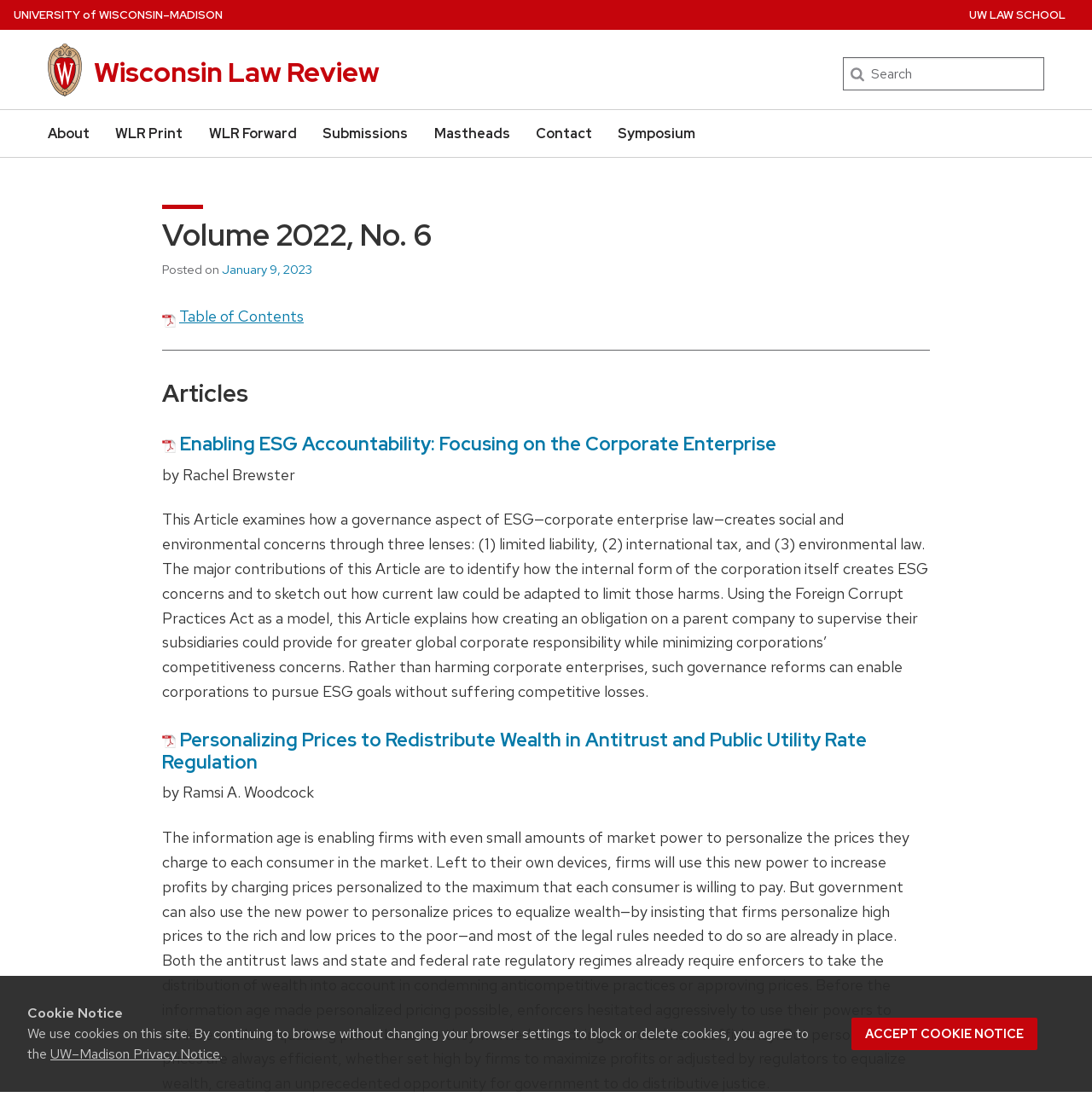Could you provide the bounding box coordinates for the portion of the screen to click to complete this instruction: "Read Enabling ESG Accountability article"?

[0.165, 0.394, 0.711, 0.416]